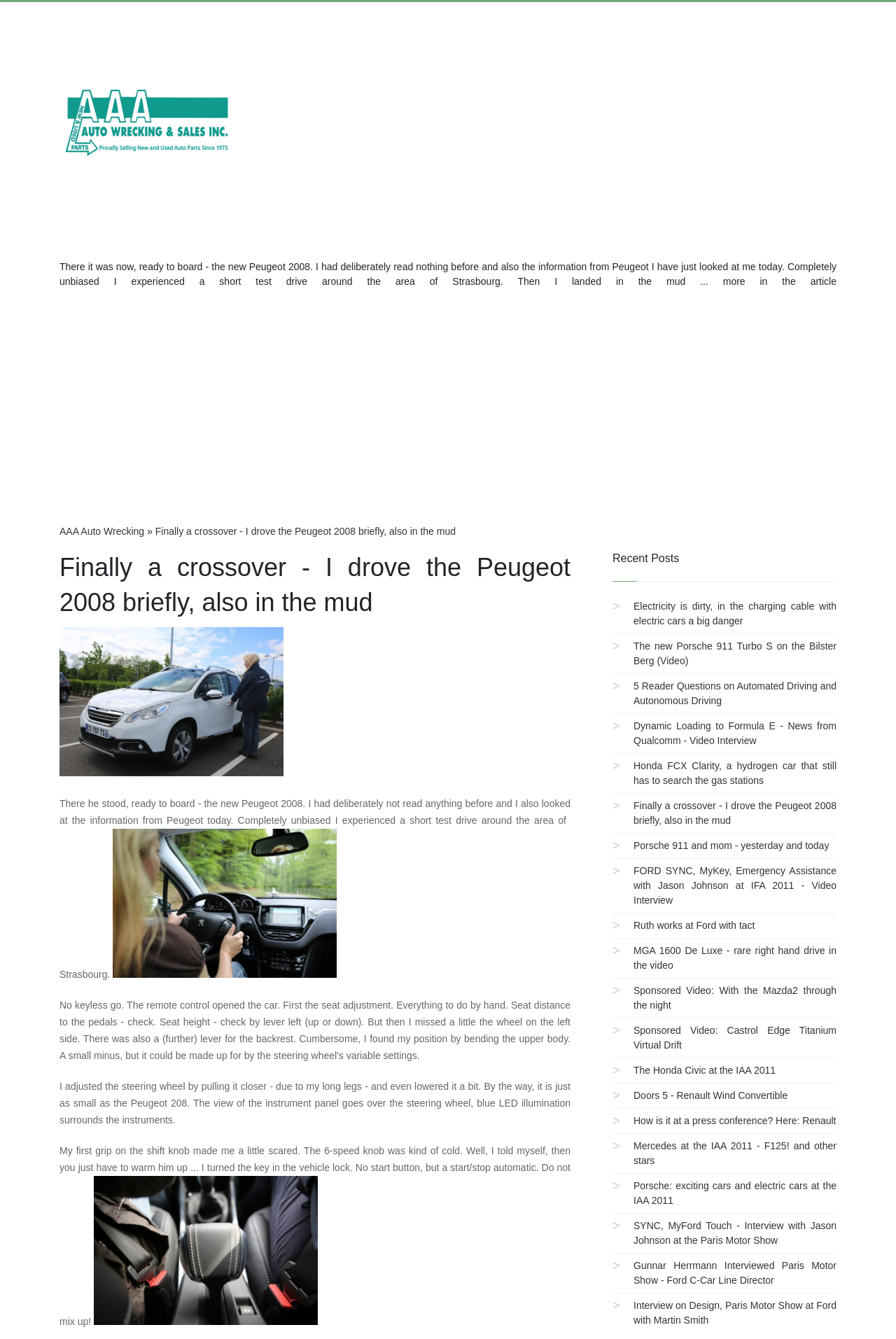Could you indicate the bounding box coordinates of the region to click in order to complete this instruction: "Check the recent posts".

[0.684, 0.412, 0.758, 0.421]